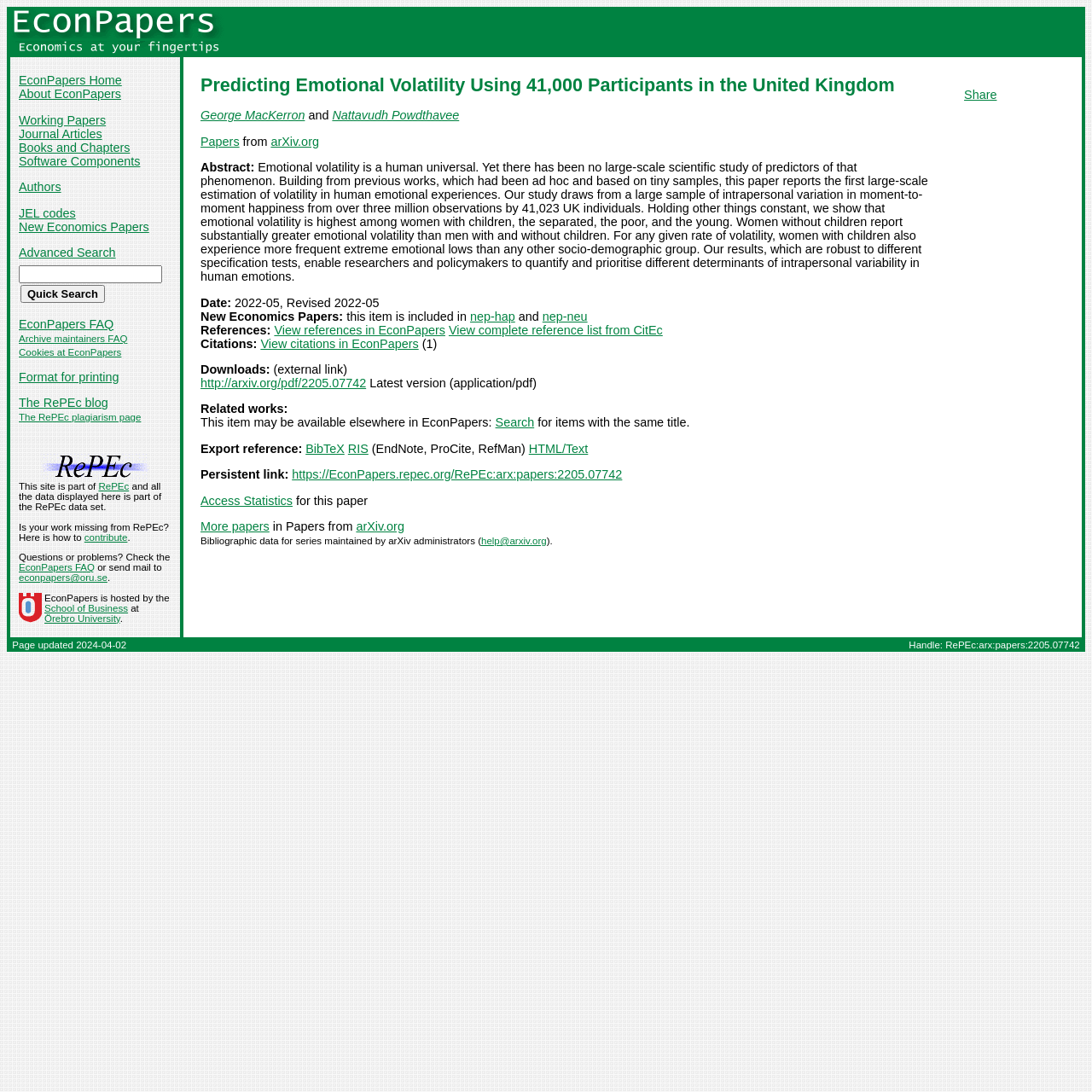What is the title or heading displayed on the webpage?

Predicting Emotional Volatility Using 41,000 Participants in the United Kingdom